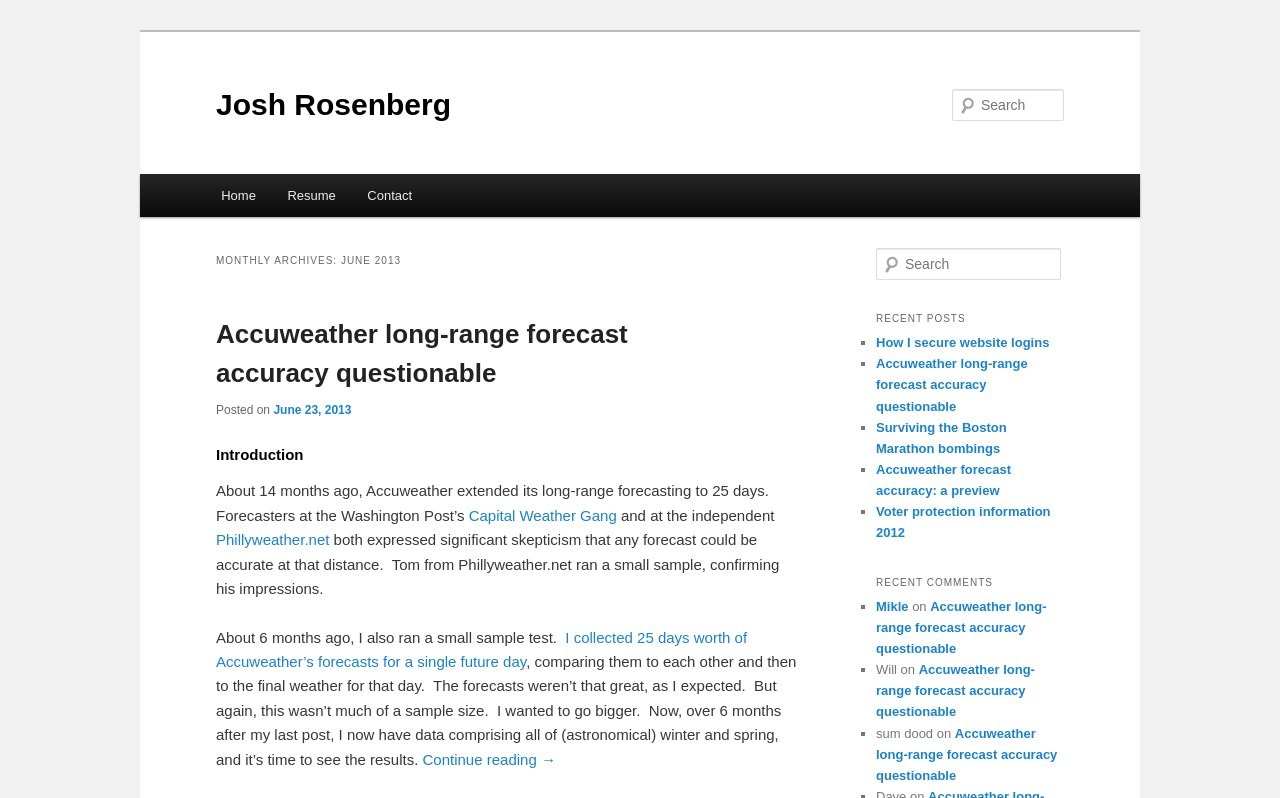Give a concise answer using only one word or phrase for this question:
How many recent comments are listed?

3